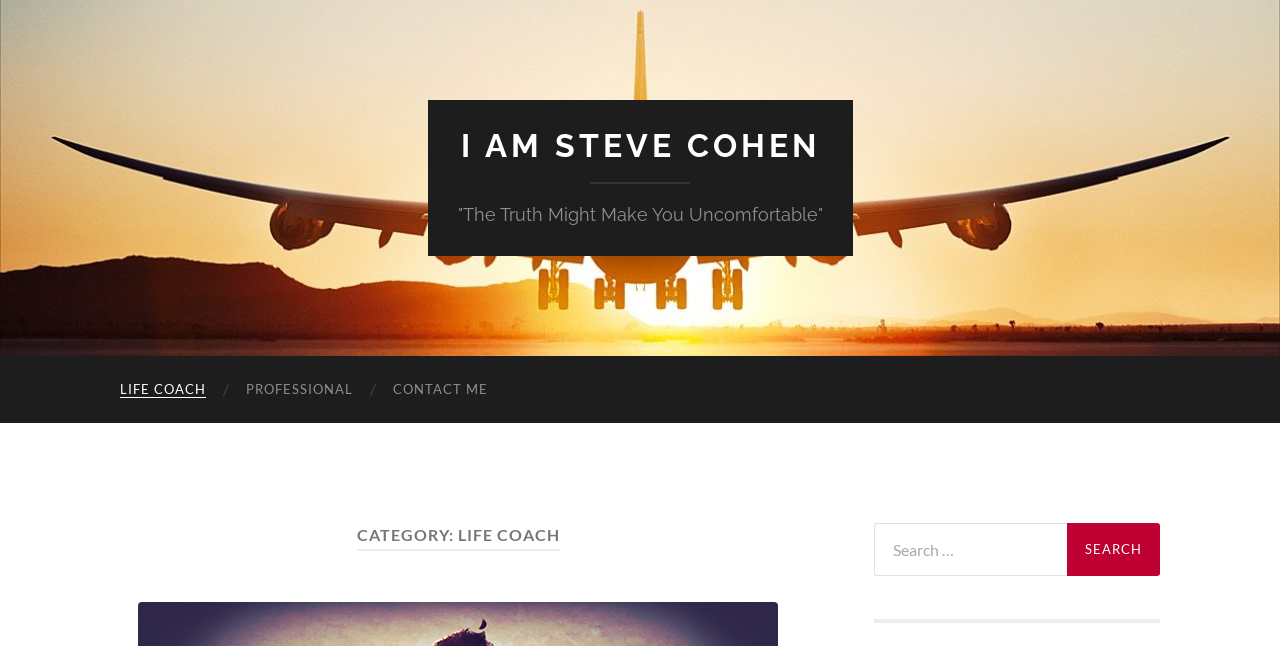Answer this question in one word or a short phrase: What is the profession of Steve Cohen?

Life Coach